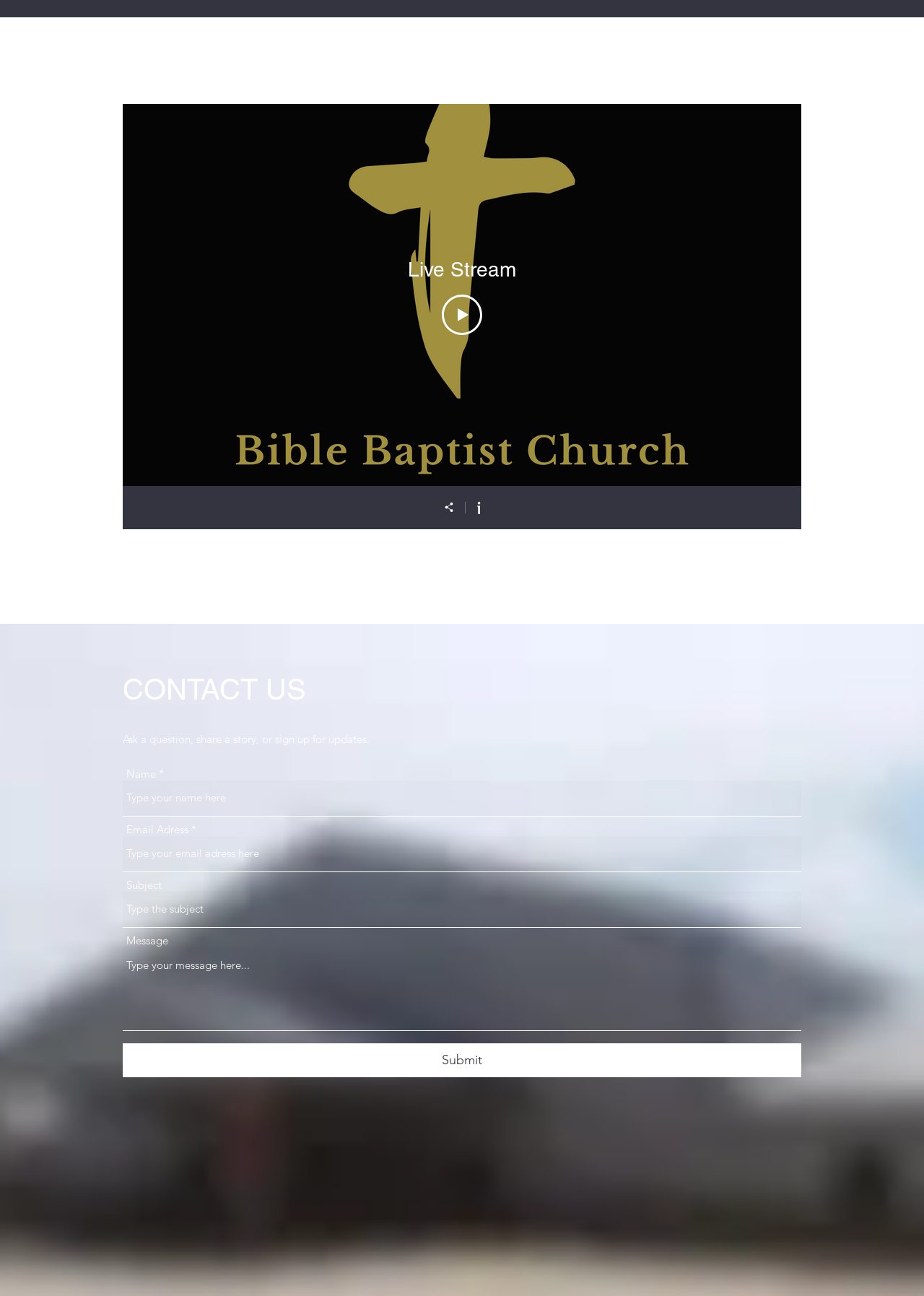Please specify the coordinates of the bounding box for the element that should be clicked to carry out this instruction: "Watch the live stream". The coordinates must be four float numbers between 0 and 1, formatted as [left, top, right, bottom].

[0.478, 0.227, 0.522, 0.259]